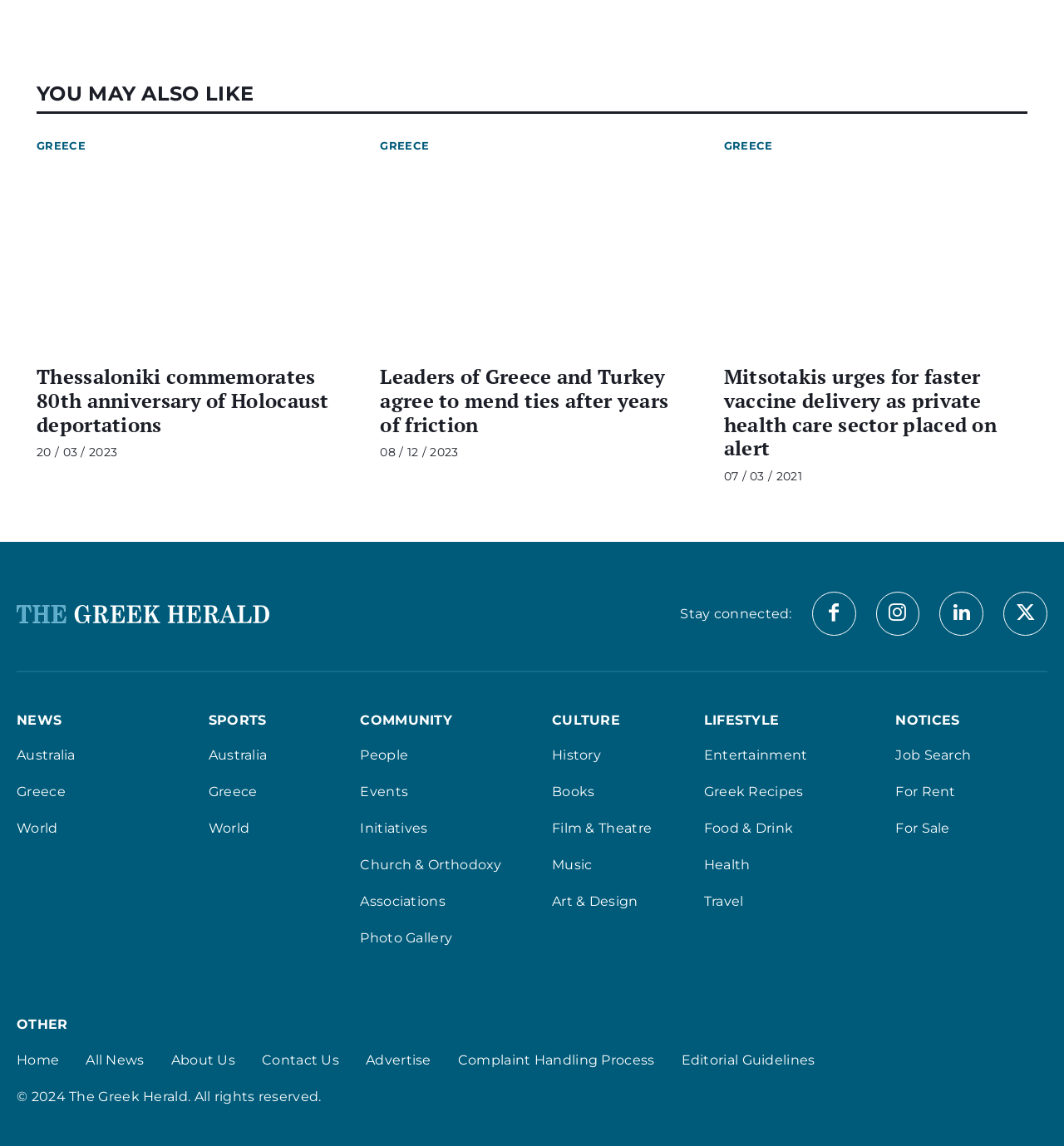Please identify the bounding box coordinates of the element's region that should be clicked to execute the following instruction: "Read the article 'Thessaloniki commemorates 80th anniversary of Holocaust deportations'". The bounding box coordinates must be four float numbers between 0 and 1, i.e., [left, top, right, bottom].

[0.034, 0.14, 0.32, 0.313]